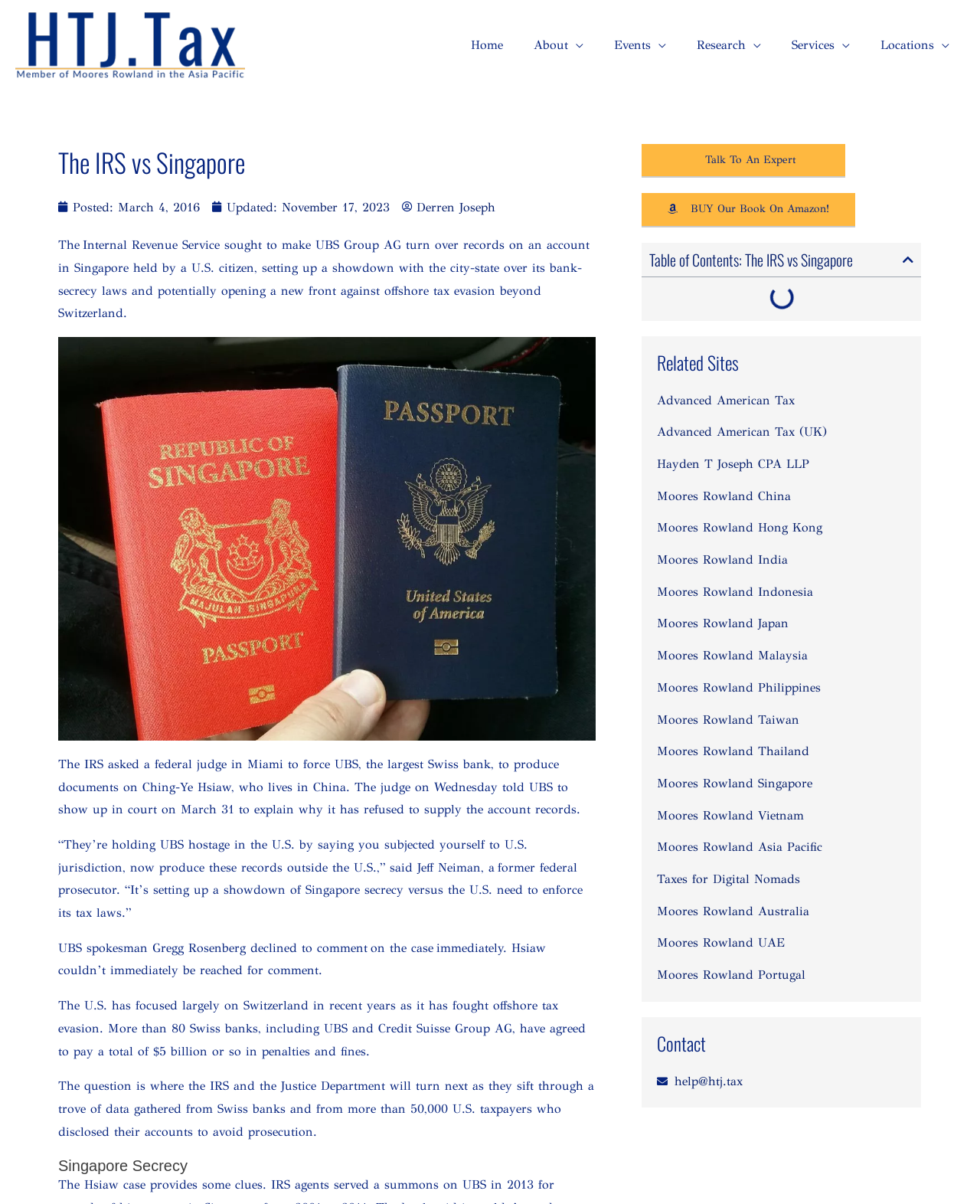Determine the heading of the webpage and extract its text content.

The IRS vs Singapore